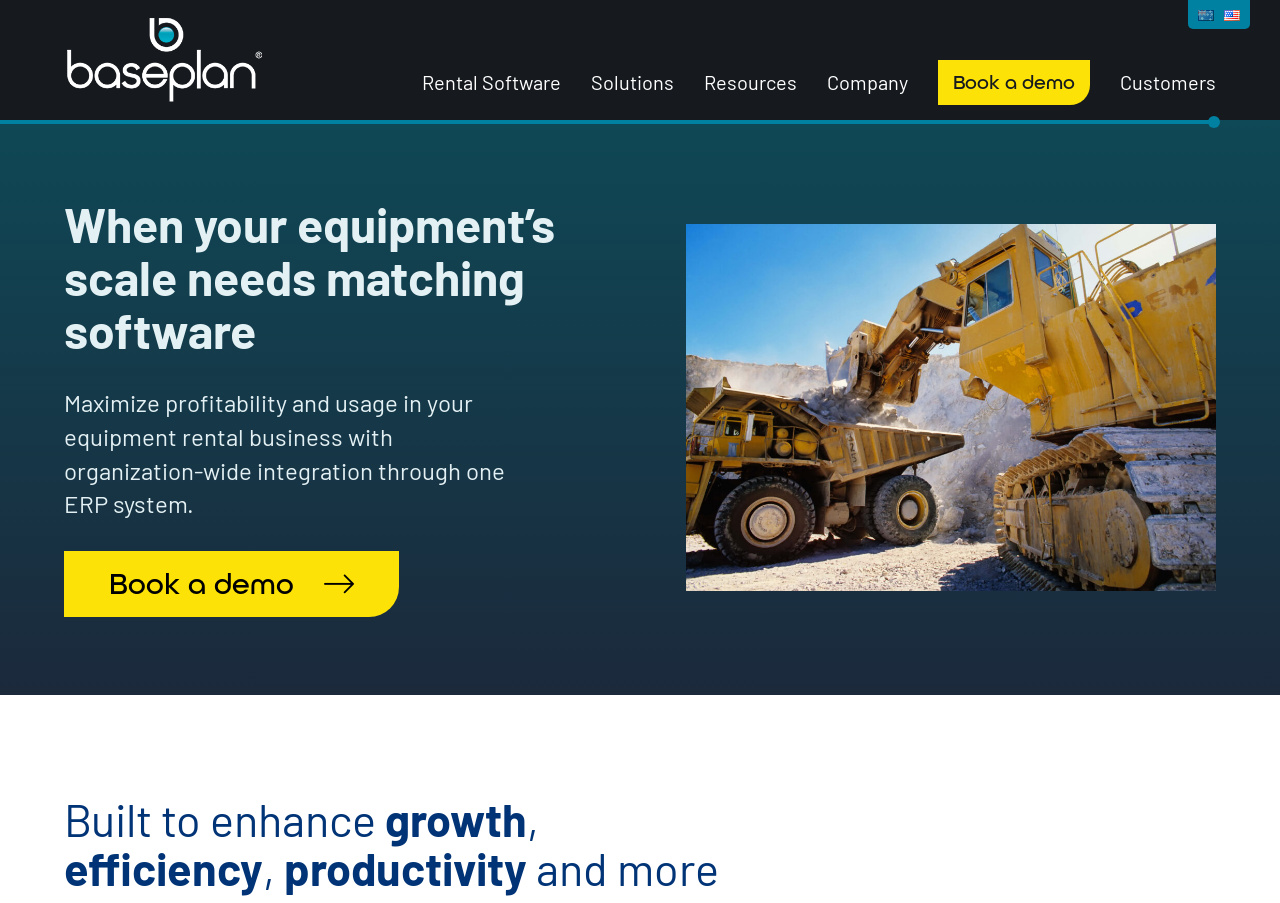What is the call-to-action on the webpage?
Based on the image, answer the question with as much detail as possible.

I can see two 'Book a demo' links on the webpage, one in the top navigation menu and another in the main content section. This suggests that the call-to-action on the webpage is to encourage users to book a demo of the Baseplan software.